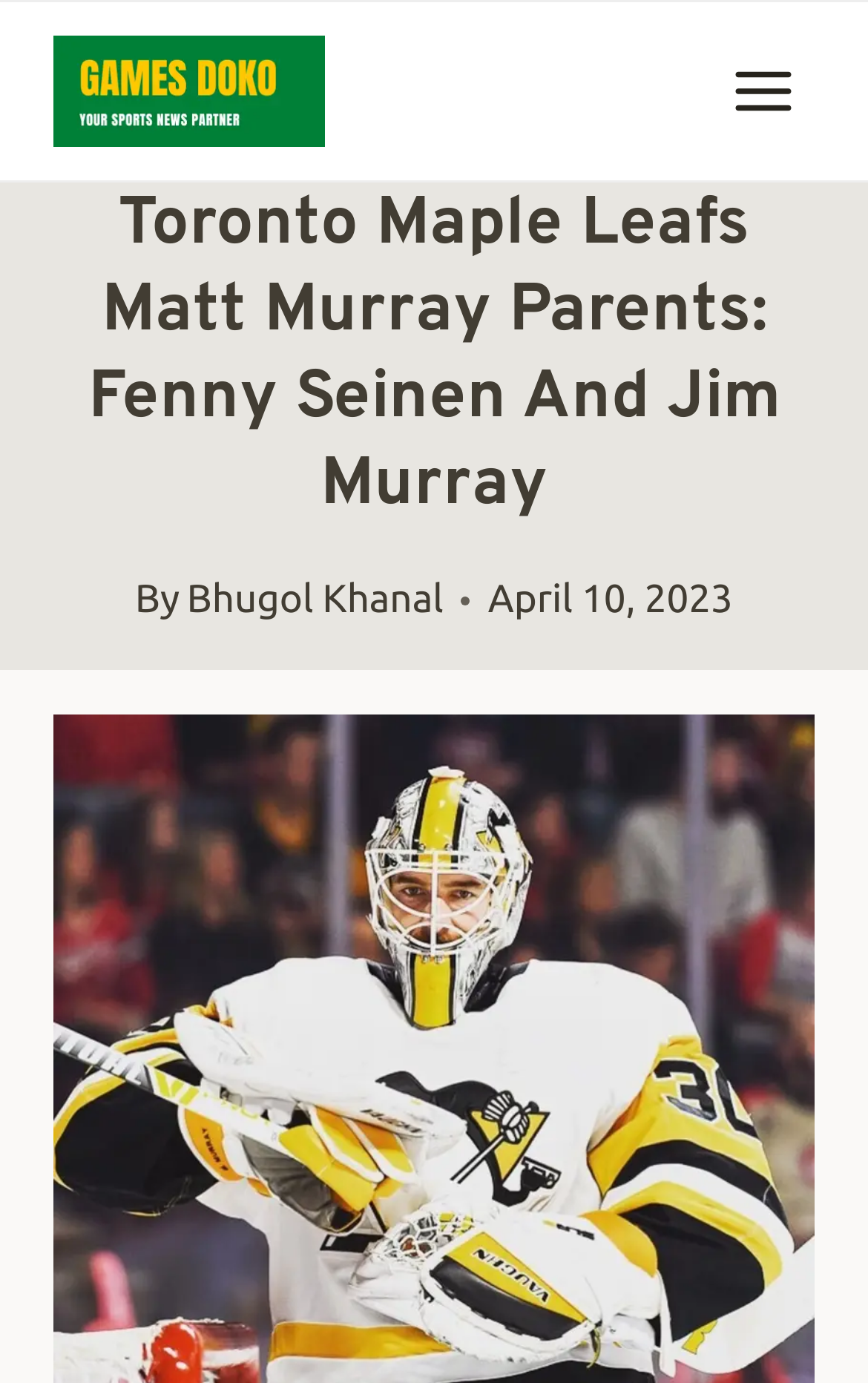What is the name of the sports news partner?
Using the details from the image, give an elaborate explanation to answer the question.

I found the name of the sports news partner by looking at the link 'Games Doko - Your Sports News Partner' which is located at the top of the webpage.